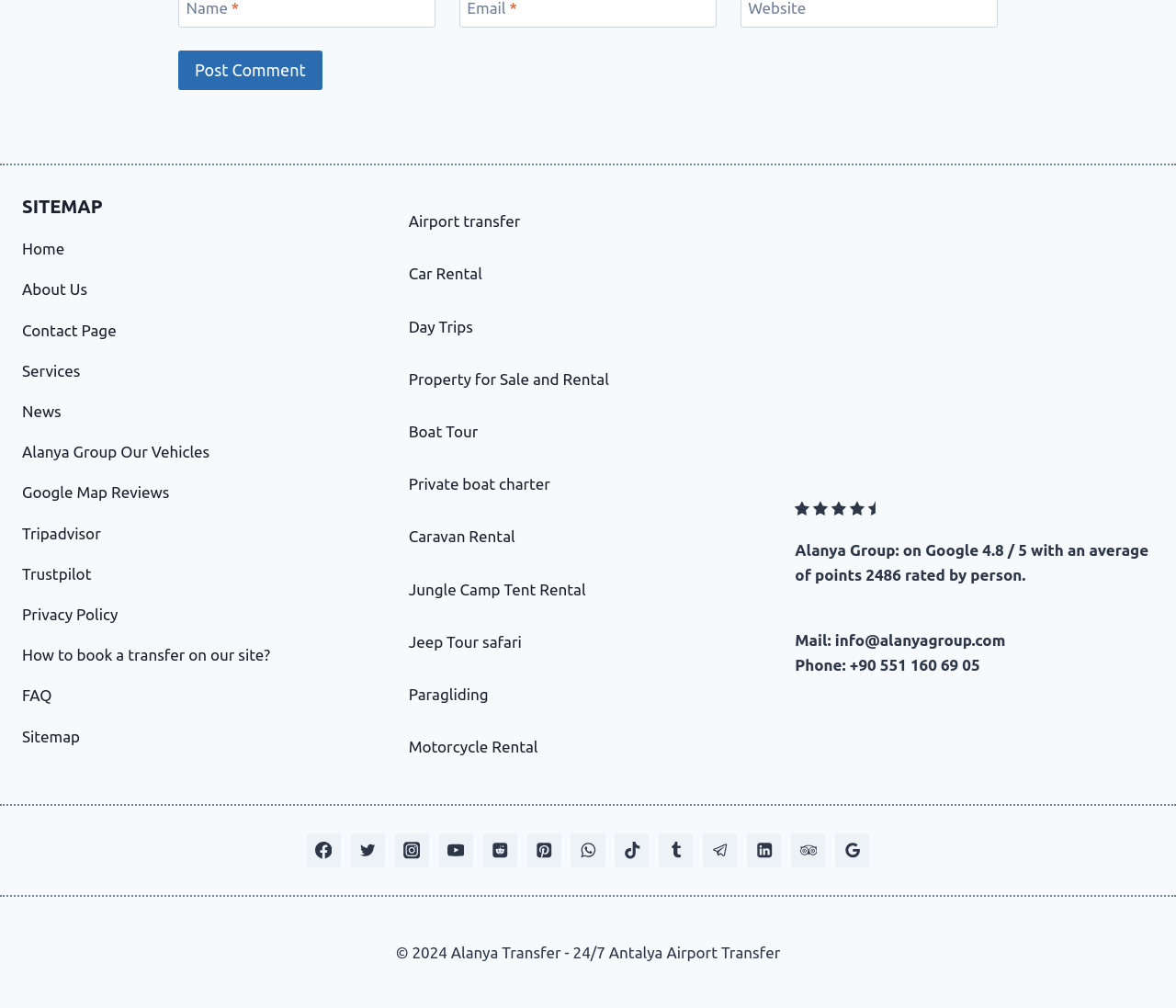Analyze the image and give a detailed response to the question:
What is the phone number of Alanya Group?

I found the phone number by looking at the static text elements on the webpage, specifically the one that says 'Phone: +90 551 160 69 05'.